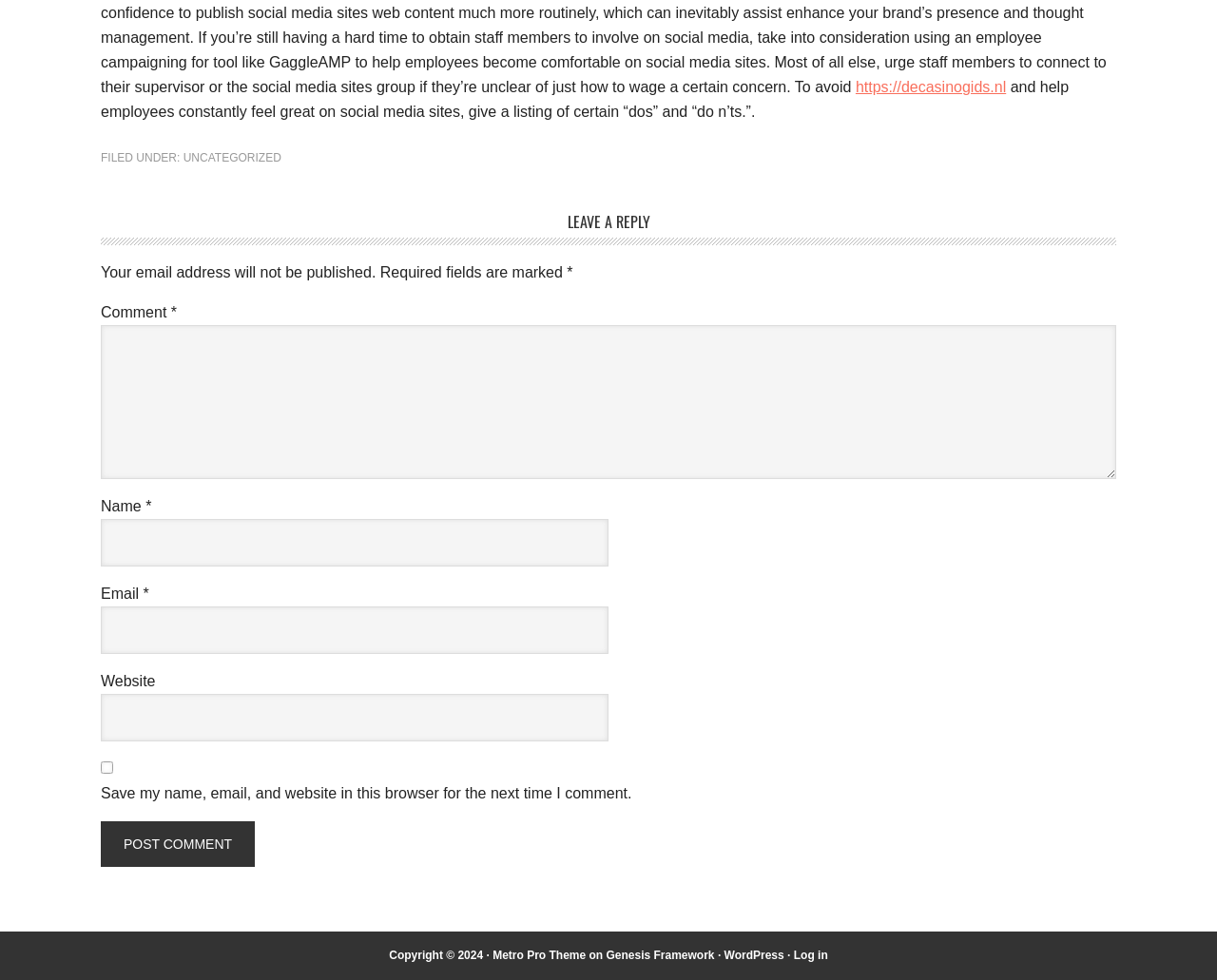Give a one-word or one-phrase response to the question: 
How many text fields are there in the comment section?

4